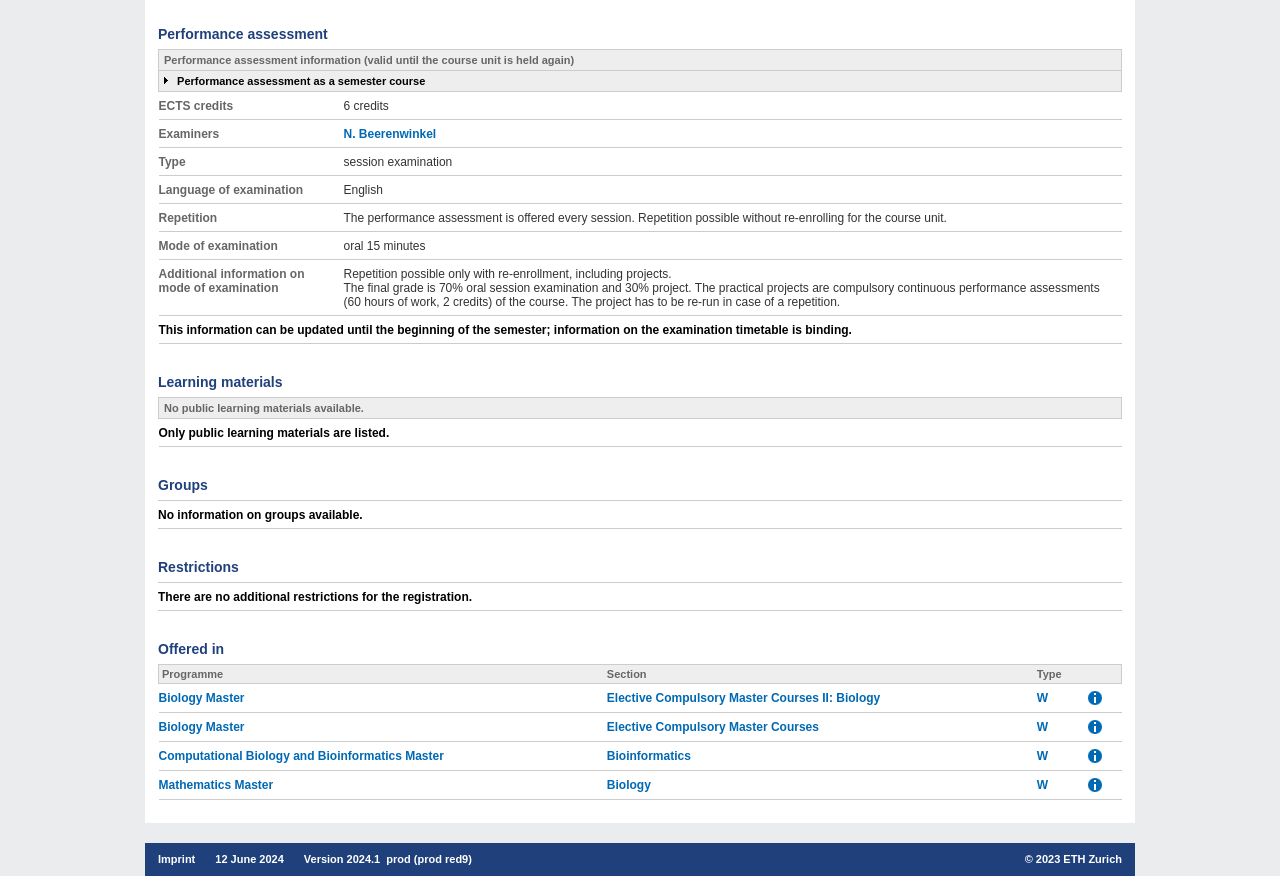Please specify the bounding box coordinates for the clickable region that will help you carry out the instruction: "View performance assessment information".

[0.124, 0.057, 0.876, 0.081]